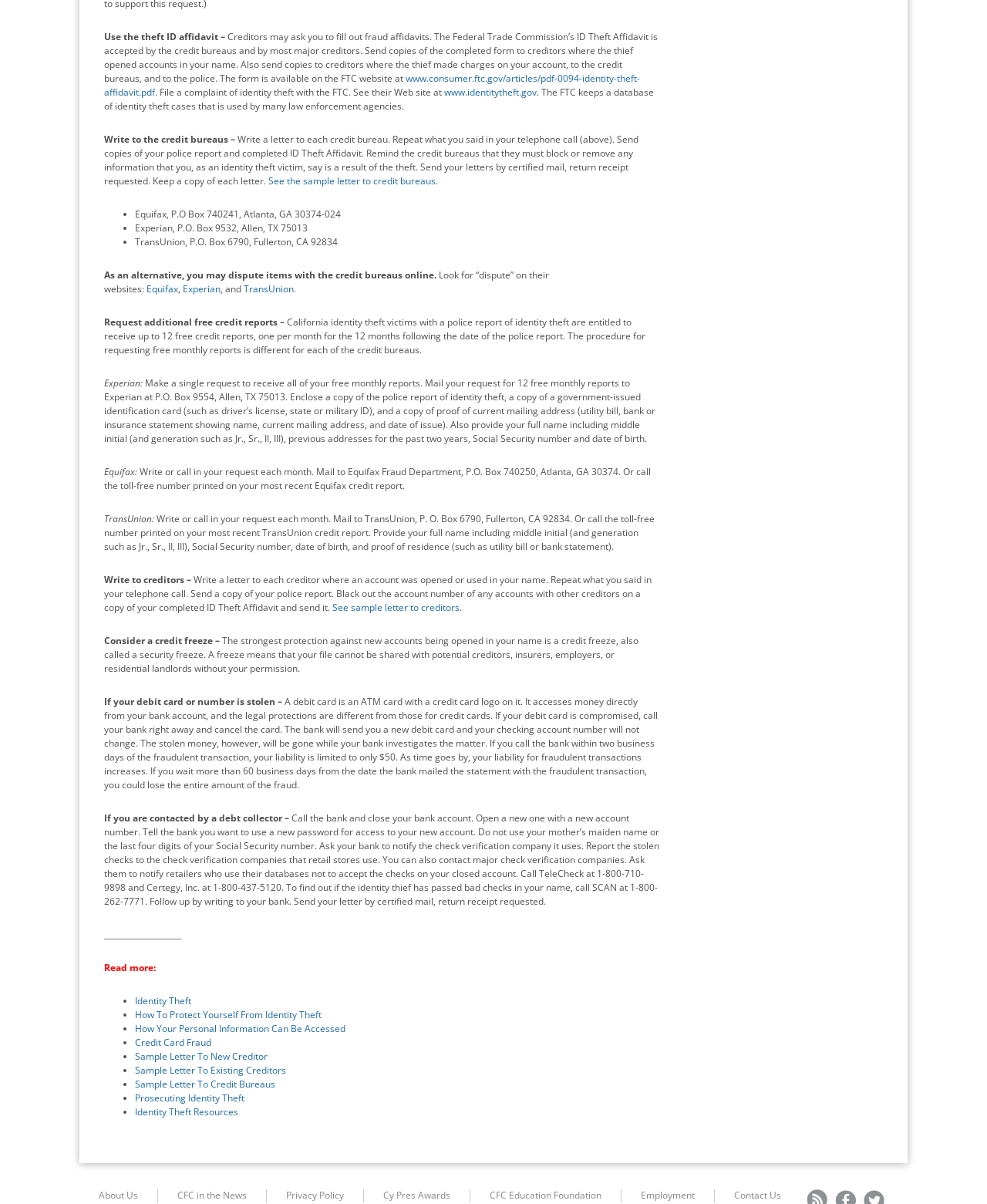Please specify the bounding box coordinates of the clickable region necessary for completing the following instruction: "Request a credit report from Equifax". The coordinates must consist of four float numbers between 0 and 1, i.e., [left, top, right, bottom].

[0.148, 0.235, 0.18, 0.246]